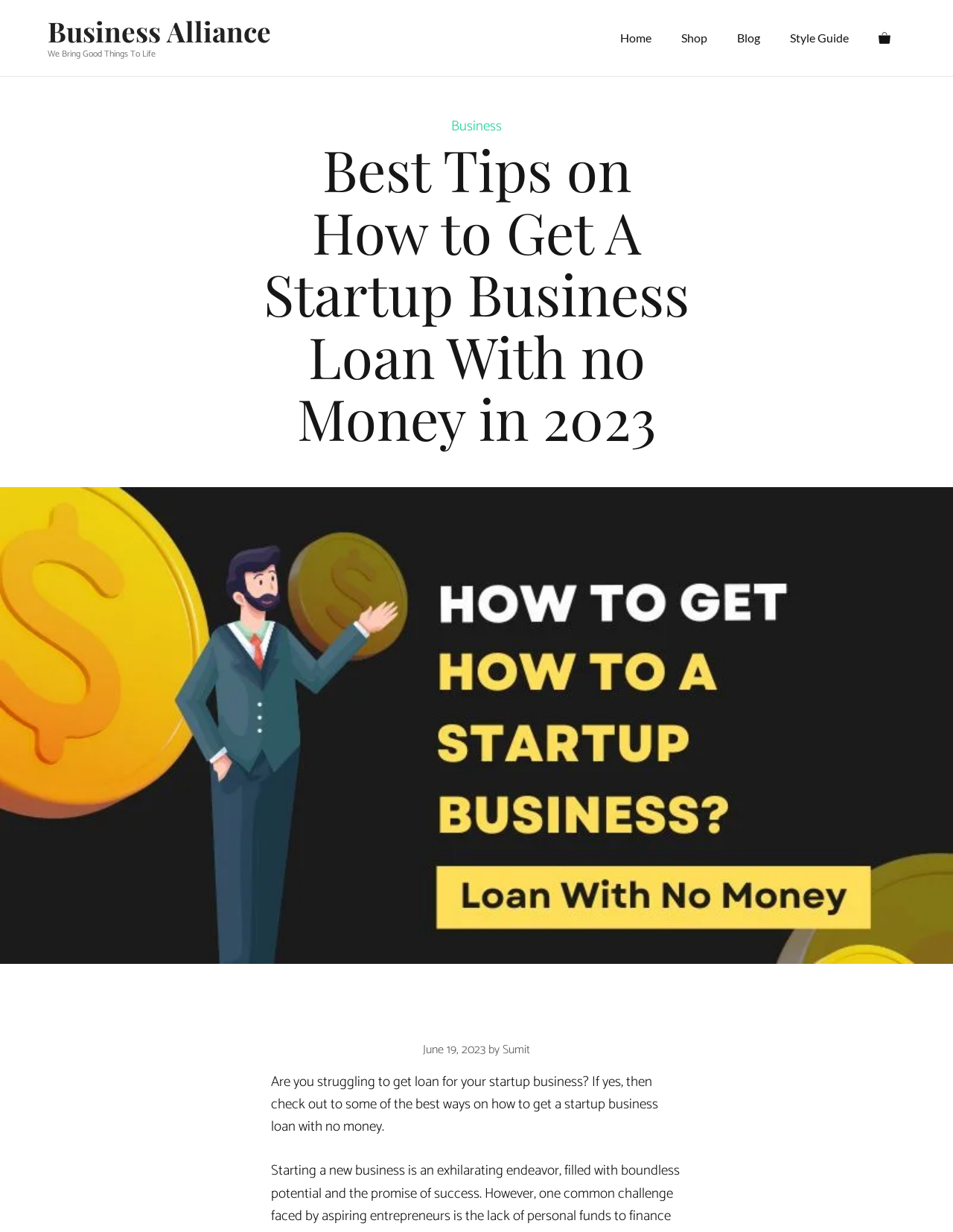What is the tagline of the website?
Using the image as a reference, answer with just one word or a short phrase.

We Bring Good Things To Life